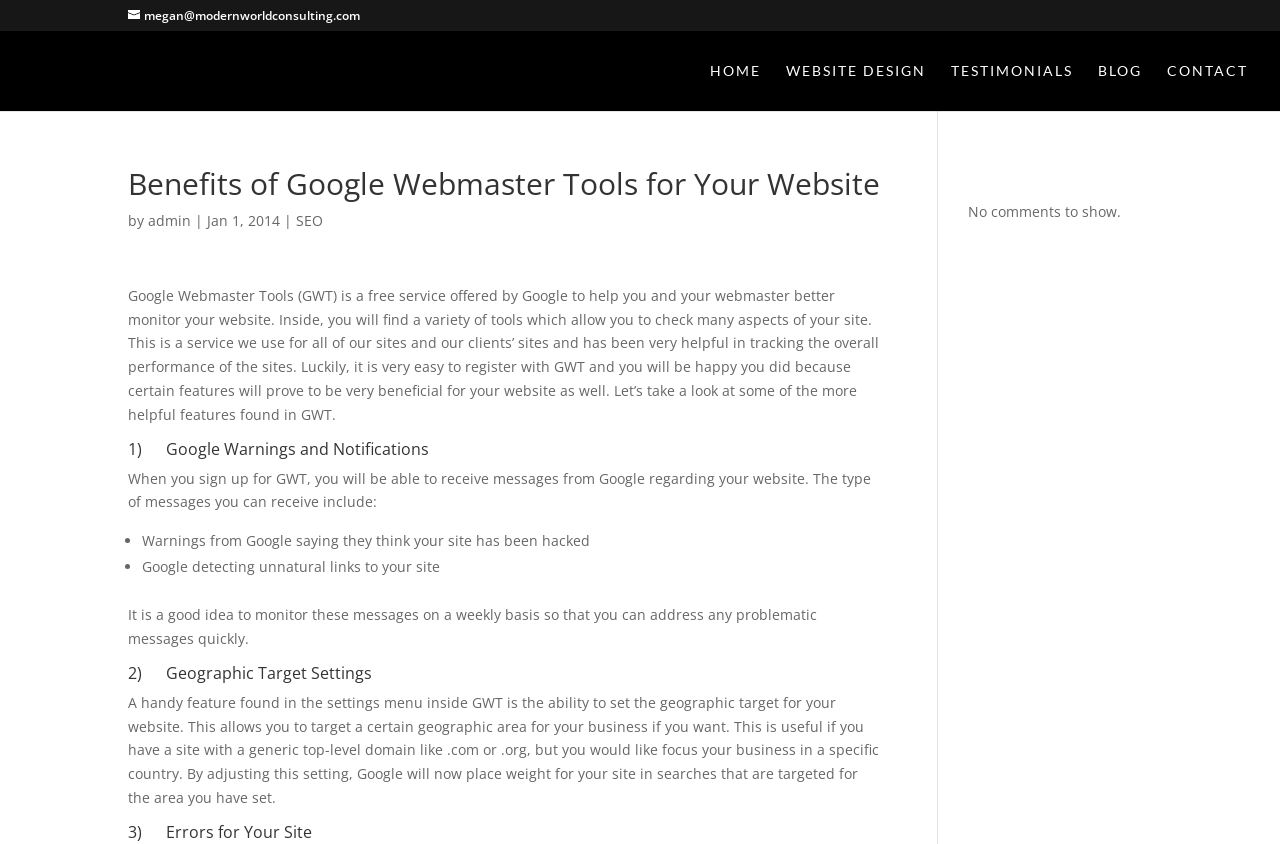Offer a meticulous description of the webpage's structure and content.

The webpage is about the benefits of Google Webmaster Tools (GWT) for a website. At the top left, there is a link to "megan@modernworldconsulting.com" and an image of "Modern World Consulting" logo. Next to it, there is a link to "Modern World Consulting". 

On the top right, there are five links: "HOME", "WEBSITE DESIGN", "TESTIMONIALS", "BLOG", and "CONTACT", which are evenly spaced and aligned horizontally.

Below the links, there is a heading "Benefits of Google Webmaster Tools for Your Website" followed by a paragraph of text that describes what GWT is and its benefits. The text is divided into two sections, with the first section describing the general benefits of GWT and the second section highlighting its specific features.

The first feature mentioned is "Google Warnings and Notifications", which is denoted by a heading. Below the heading, there is a paragraph of text that explains the types of messages one can receive from Google regarding their website. This is followed by a list of two bullet points, each describing a type of message that can be received.

The second feature mentioned is "Geographic Target Settings", which is also denoted by a heading. Below the heading, there is a paragraph of text that explains how to set the geographic target for a website using GWT.

At the bottom of the page, there is a text "No comments to show."